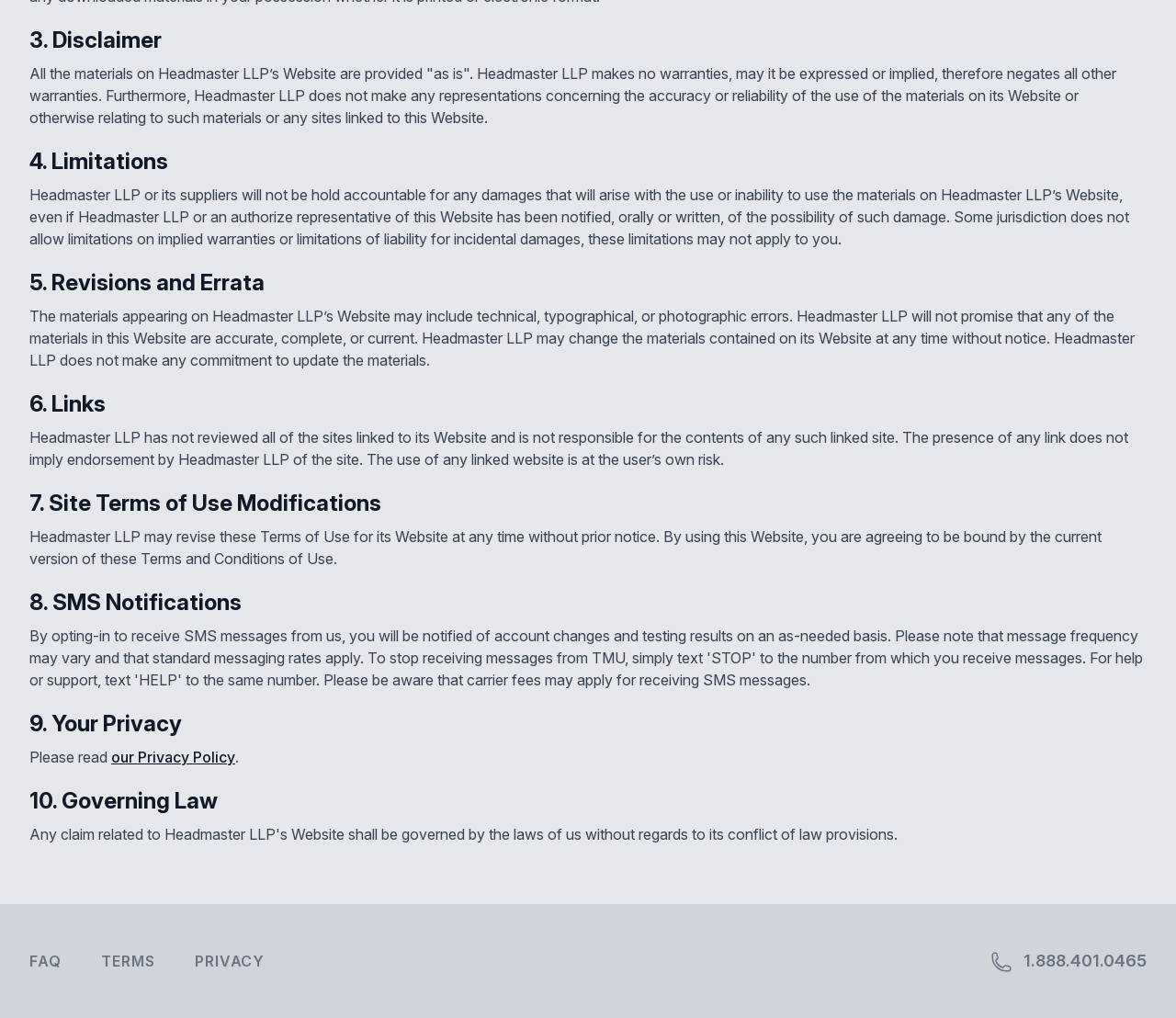Find the bounding box coordinates for the HTML element described in this sentence: "Terms". Provide the coordinates as four float numbers between 0 and 1, in the format [left, top, right, bottom].

[0.086, 0.935, 0.132, 0.953]